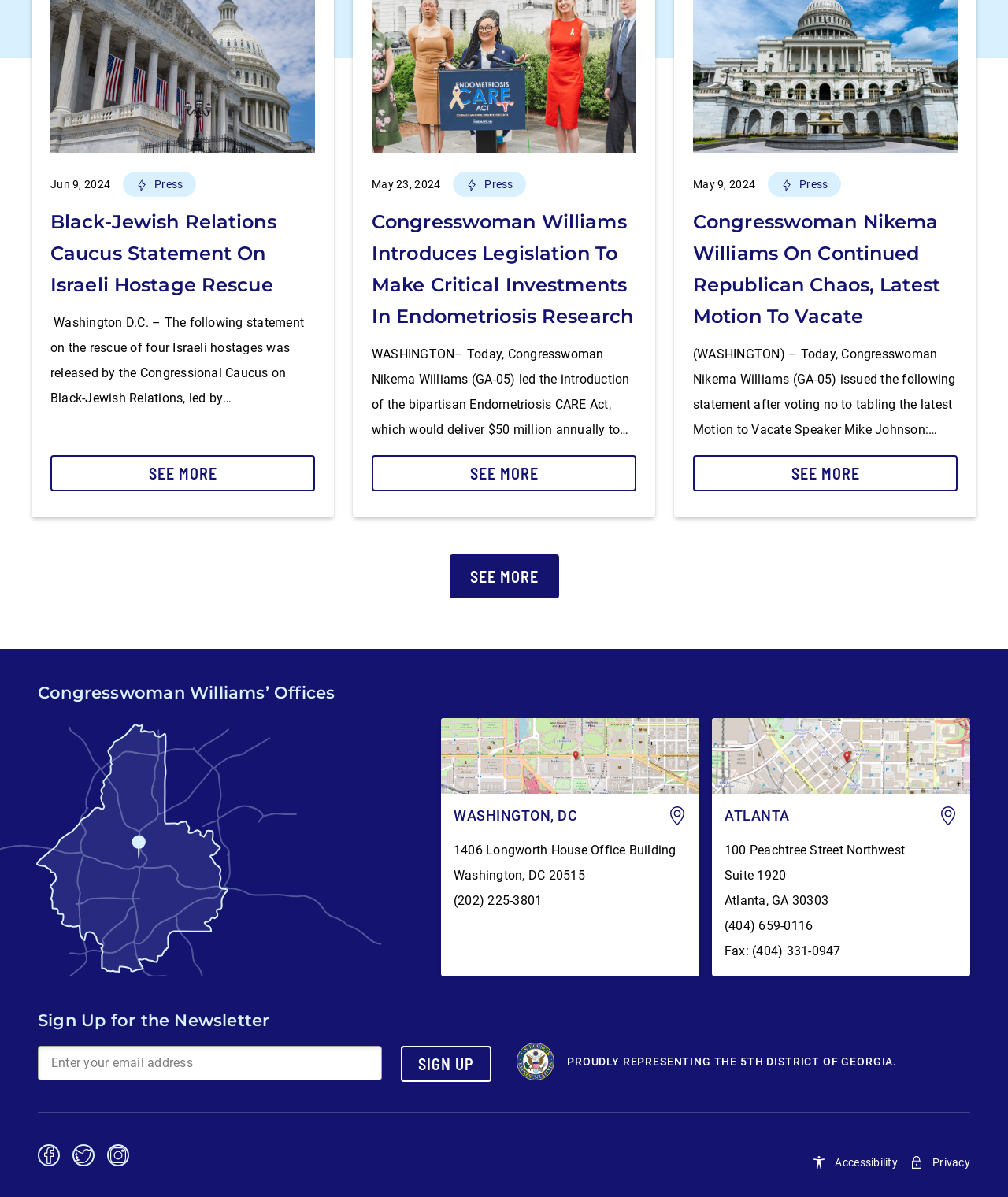Locate the bounding box coordinates of the area where you should click to accomplish the instruction: "Click SIGN UP for the newsletter".

[0.415, 0.881, 0.47, 0.897]